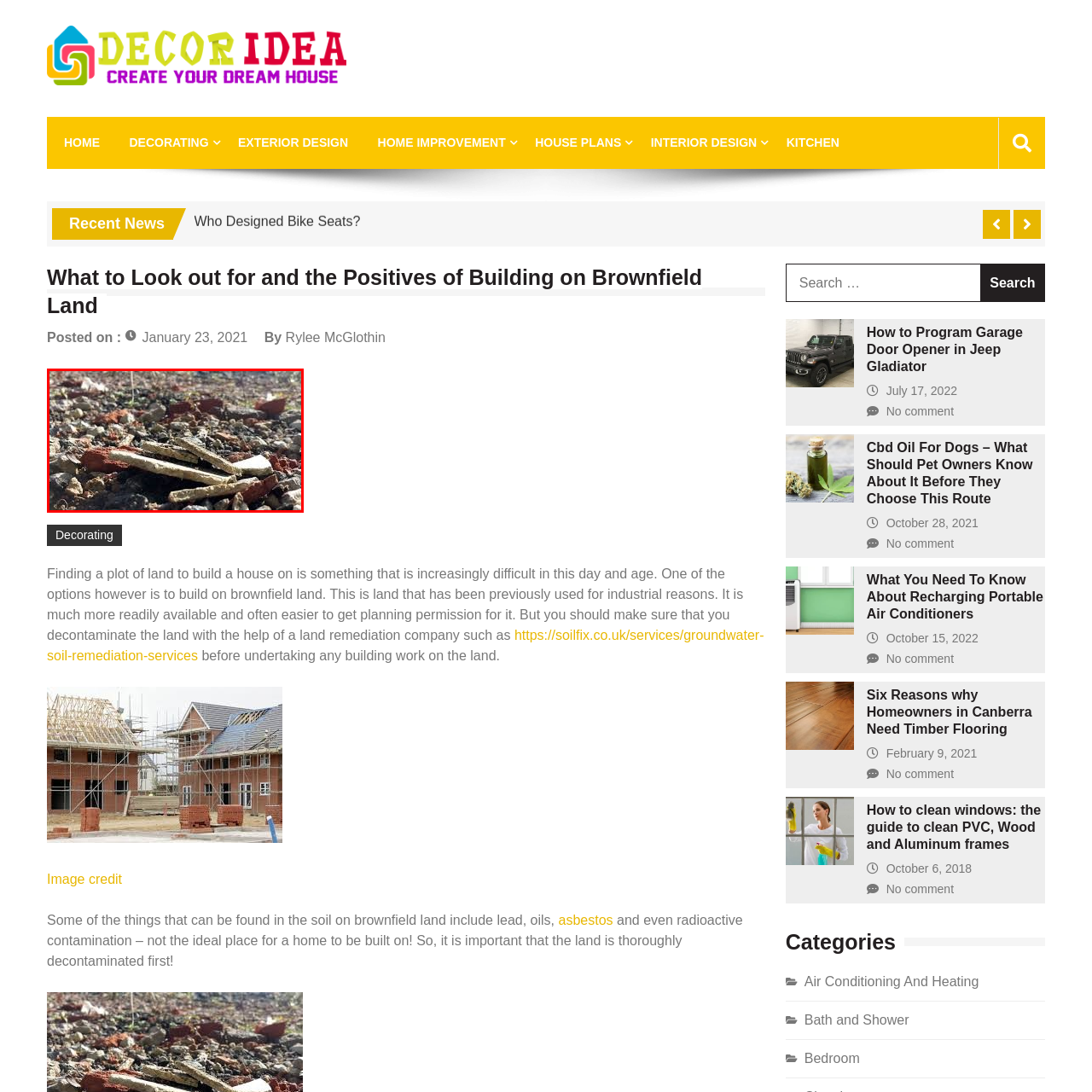What is necessary before construction can take place?
Review the image inside the red bounding box and give a detailed answer.

The debris visible in the foreground of the image illustrates the necessity for thorough decontamination and remediation before any construction can take place, emphasizing the careful consideration required when developing such locations for residential purposes.